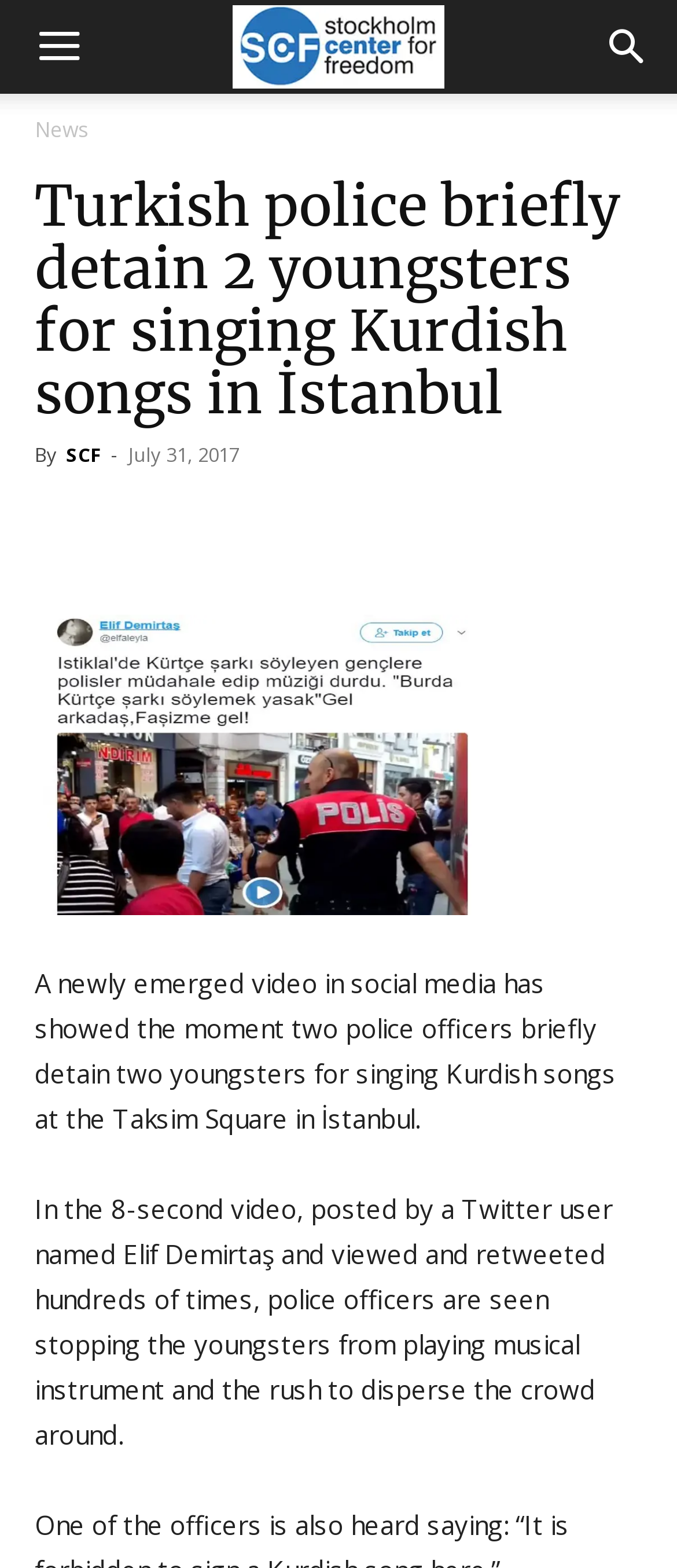Please determine the bounding box coordinates of the area that needs to be clicked to complete this task: 'Read the article by SCF'. The coordinates must be four float numbers between 0 and 1, formatted as [left, top, right, bottom].

[0.097, 0.281, 0.149, 0.298]